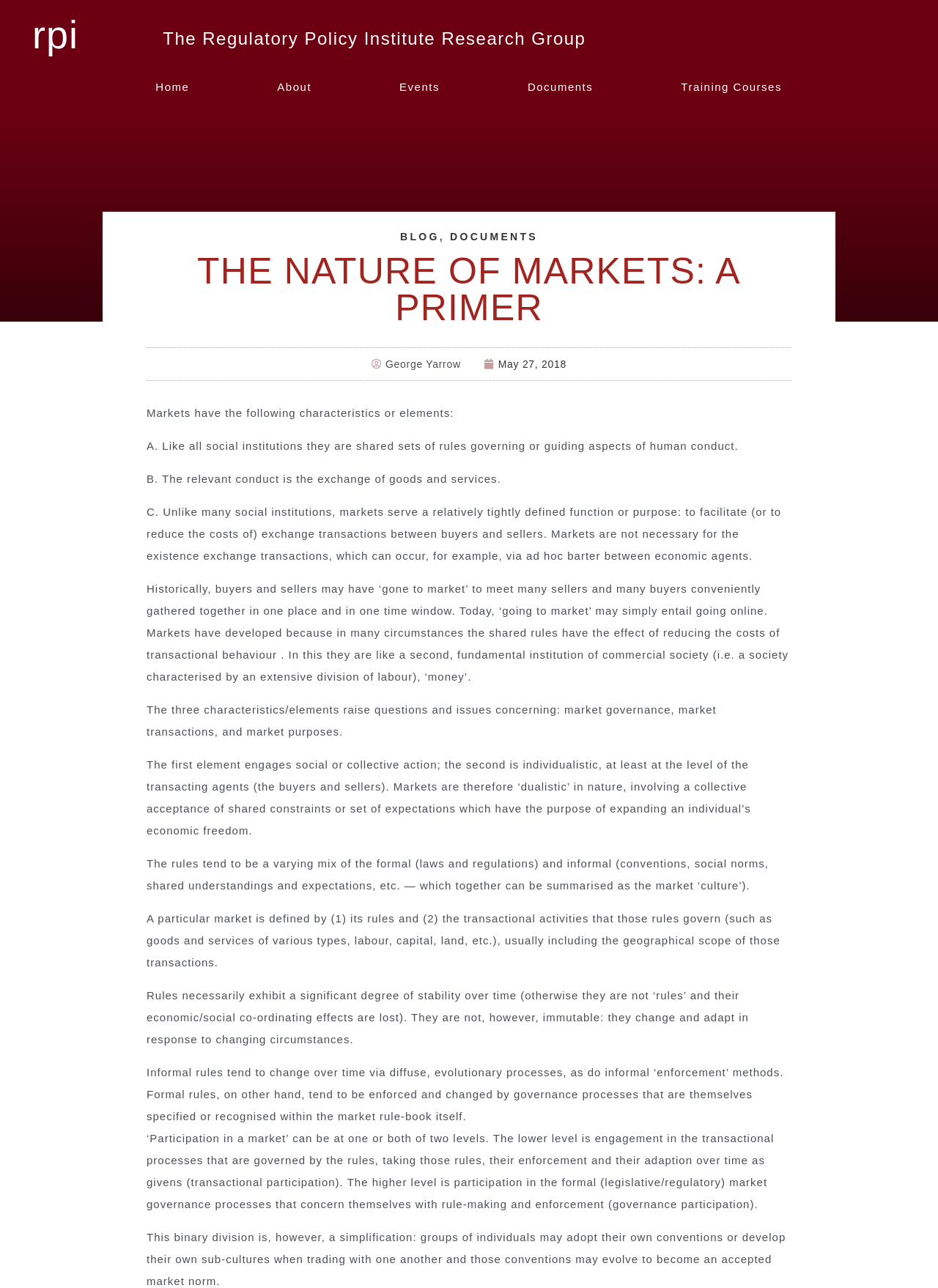Please find and report the bounding box coordinates of the element to click in order to perform the following action: "Click the 'BLOG' link". The coordinates should be expressed as four float numbers between 0 and 1, in the format [left, top, right, bottom].

[0.427, 0.179, 0.468, 0.188]